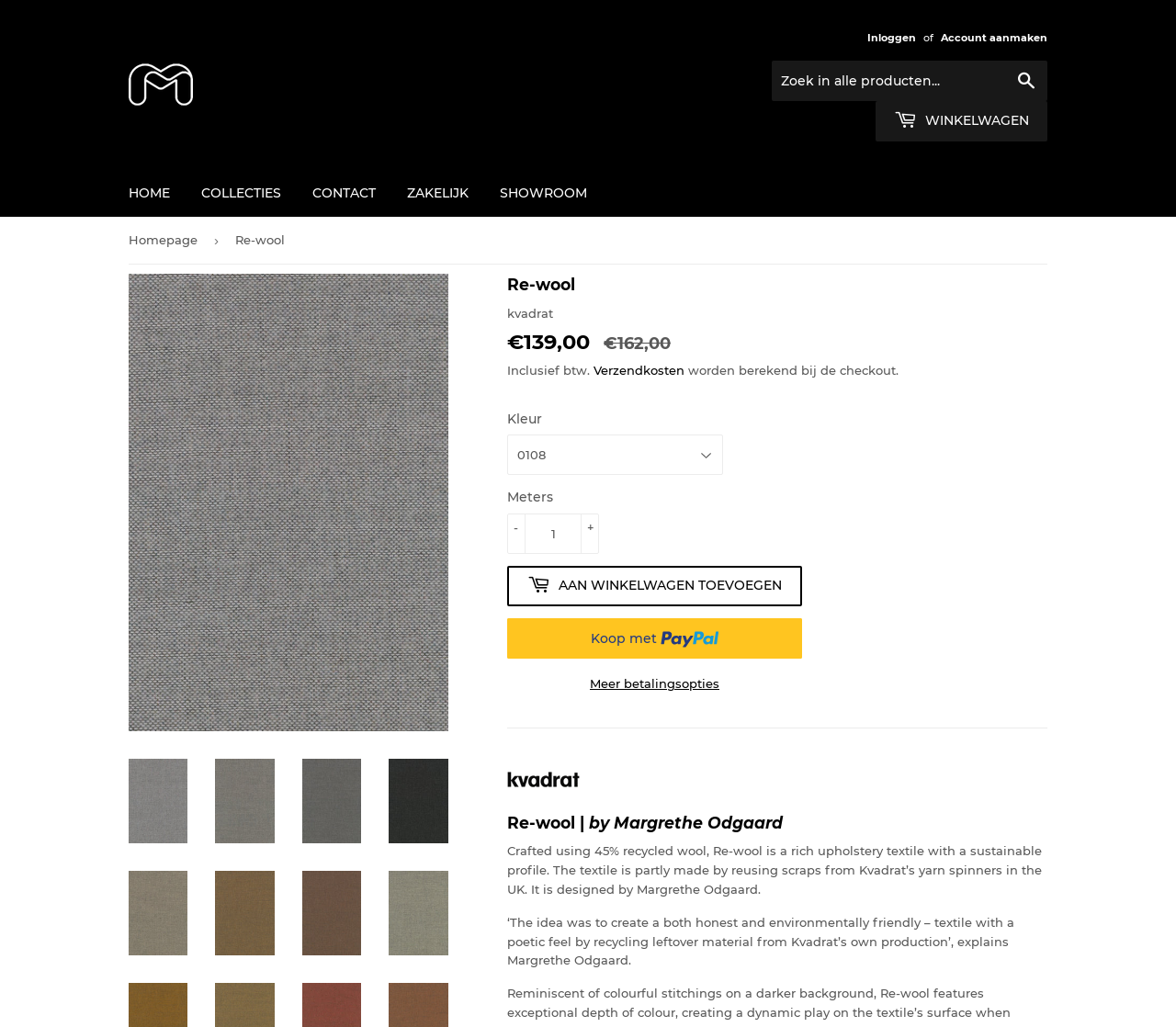Please indicate the bounding box coordinates for the clickable area to complete the following task: "Go to homepage". The coordinates should be specified as four float numbers between 0 and 1, i.e., [left, top, right, bottom].

[0.098, 0.164, 0.156, 0.211]